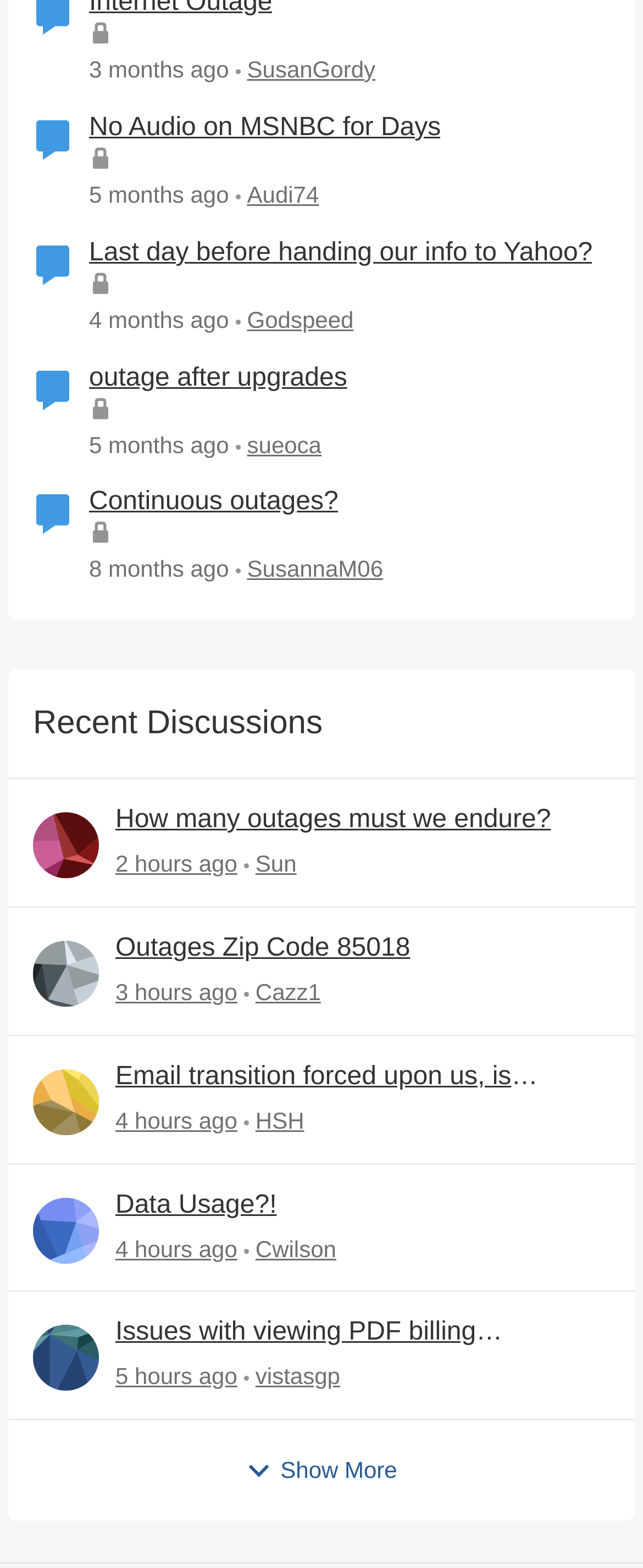Identify the bounding box coordinates for the UI element mentioned here: "vistasgp". Provide the coordinates as four float values between 0 and 1, i.e., [left, top, right, bottom].

[0.379, 0.867, 0.529, 0.889]